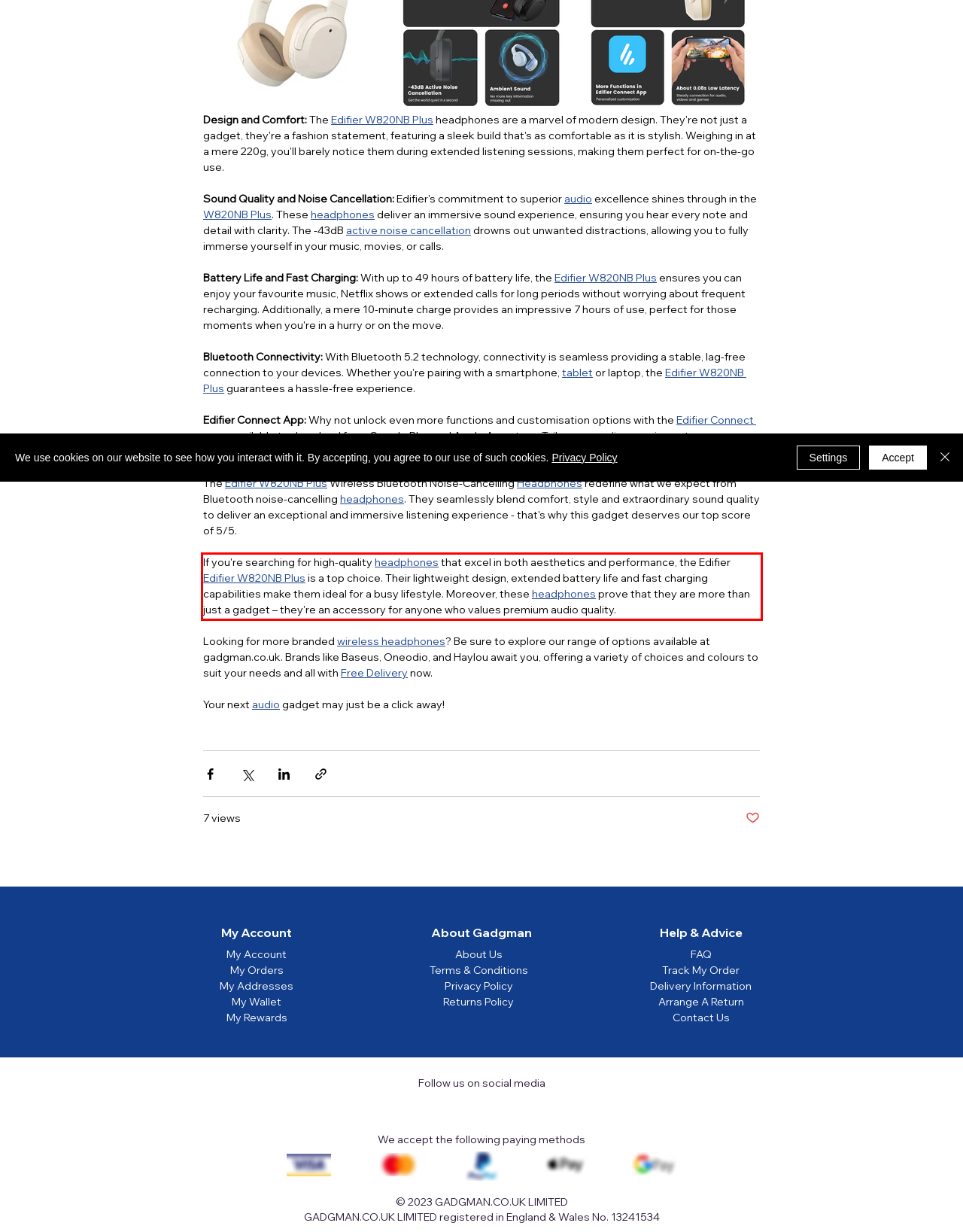Please look at the screenshot provided and find the red bounding box. Extract the text content contained within this bounding box.

If you're searching for high-quality headphones that excel in both aesthetics and performance, the Edifier Edifier W820NB Plus is a top choice. Their lightweight design, extended battery life and fast charging capabilities make them ideal for a busy lifestyle. Moreover, these headphones prove that they are more than just a gadget – they're an accessory for anyone who values premium audio quality.